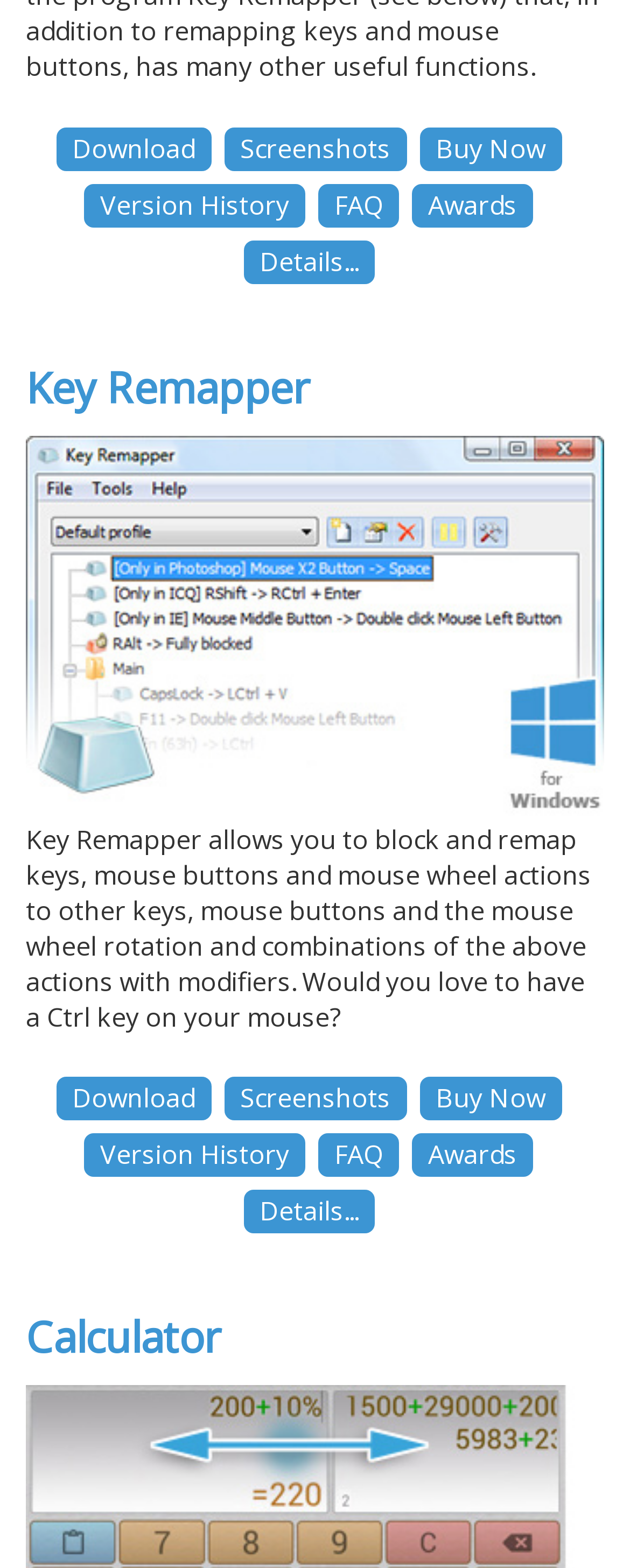What is the name of the software described on this webpage? Analyze the screenshot and reply with just one word or a short phrase.

Key Remapper